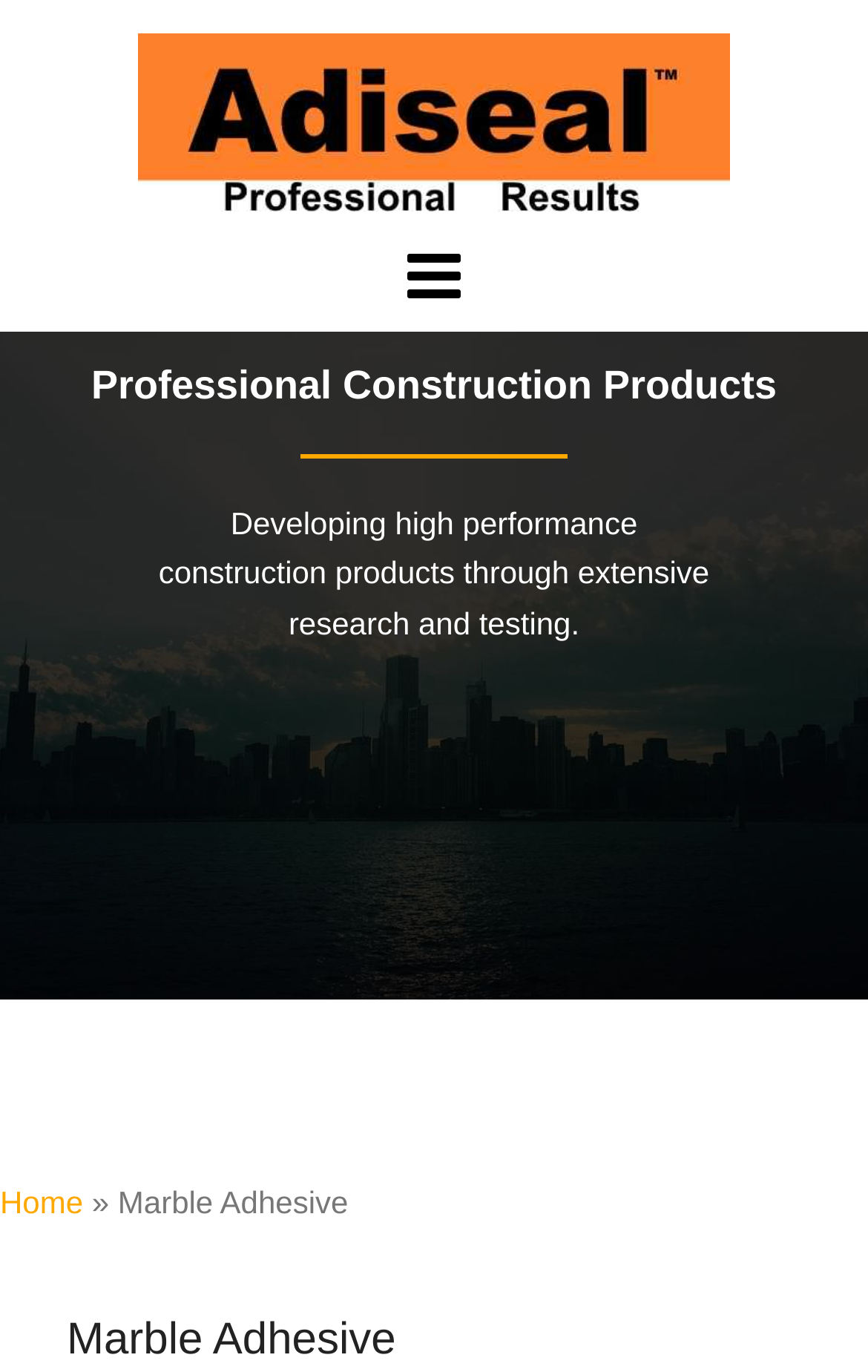What is the navigation option on the top right? Based on the image, give a response in one word or a short phrase.

Home